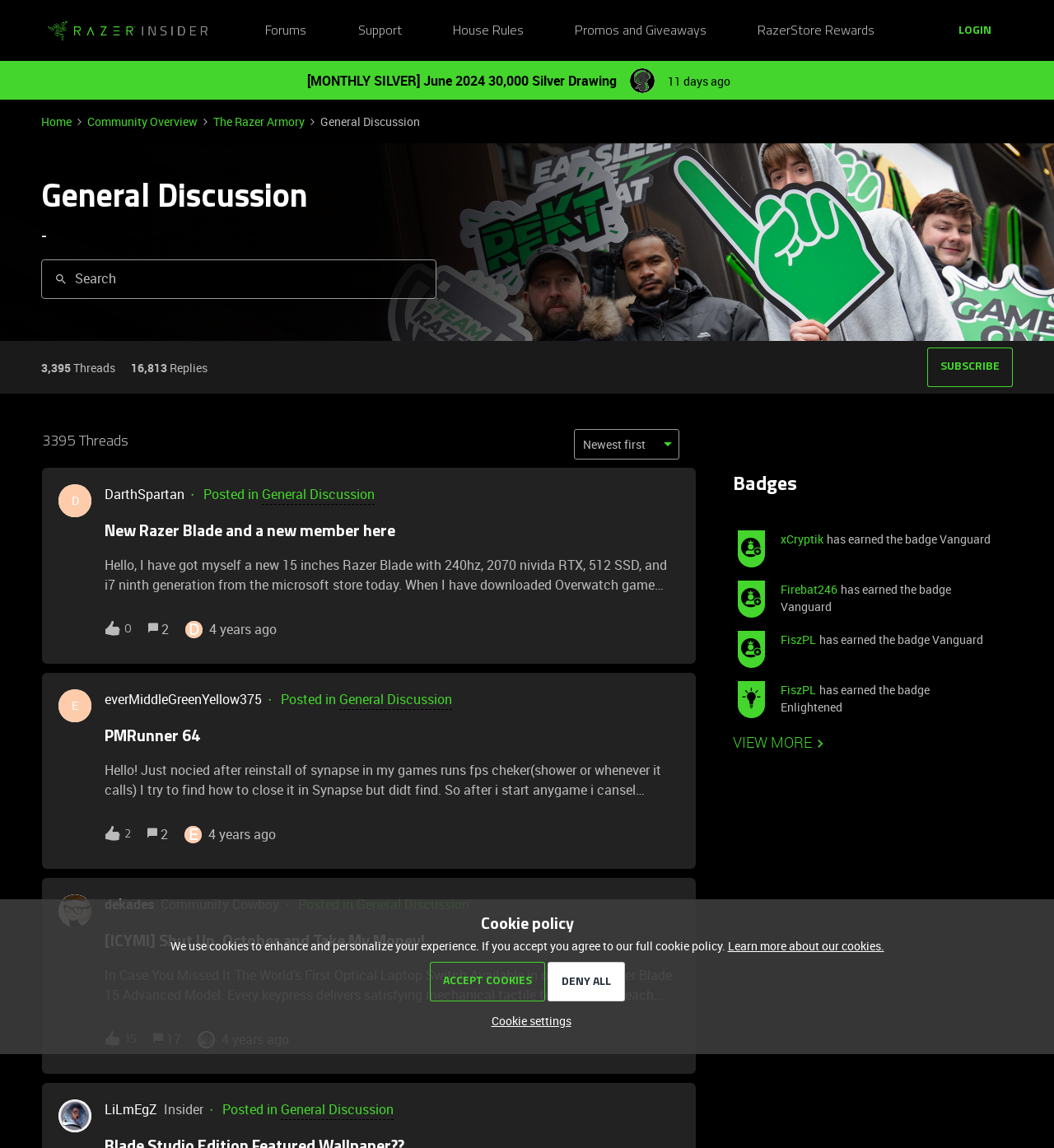Identify the bounding box coordinates for the element that needs to be clicked to fulfill this instruction: "Check the social media links". Provide the coordinates in the format of four float numbers between 0 and 1: [left, top, right, bottom].

None